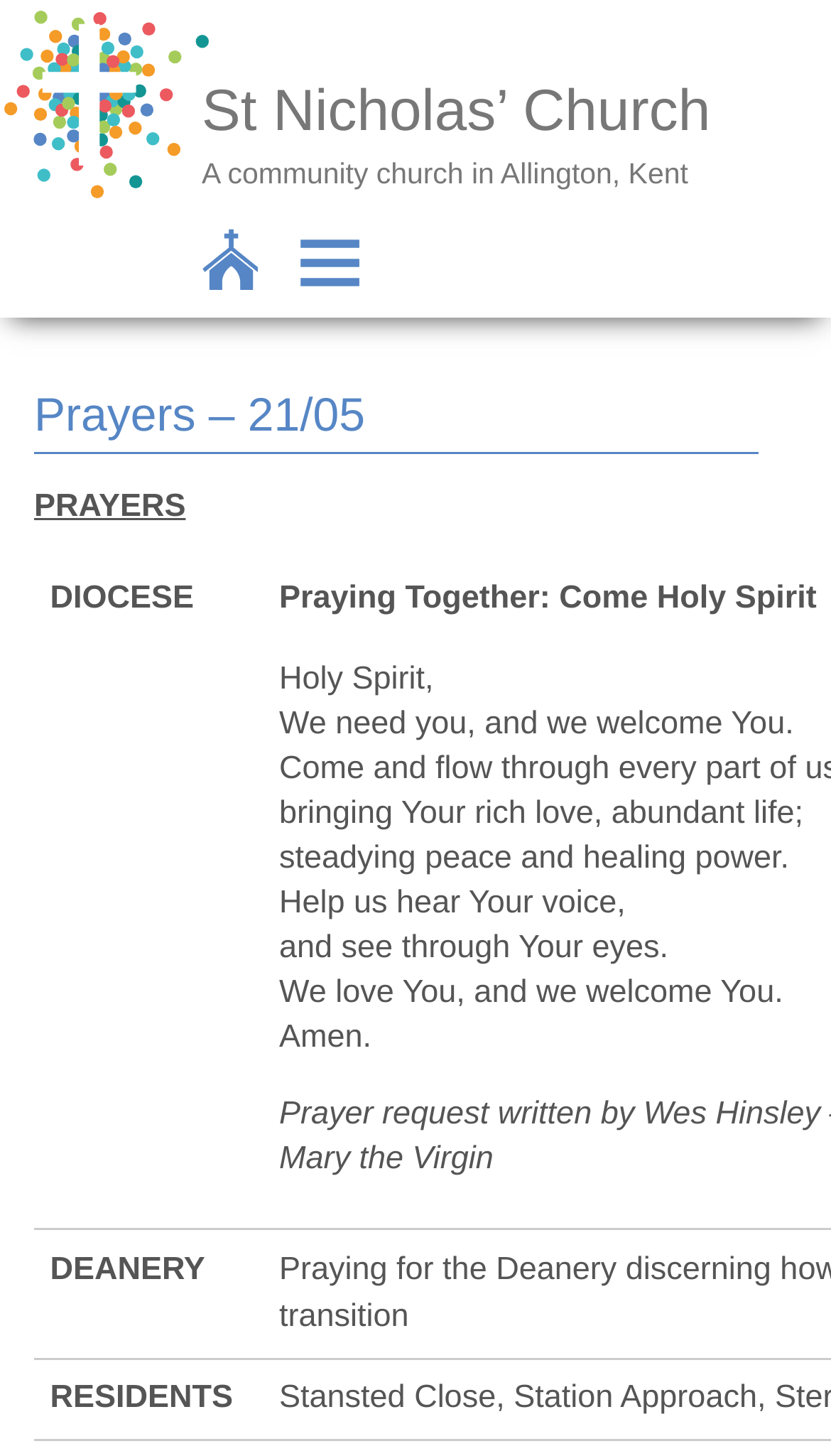Please analyze the image and give a detailed answer to the question:
What is the location of the community church?

The location of the community church can be found in the heading element, which states that it is a 'community church in Allington, Kent'.